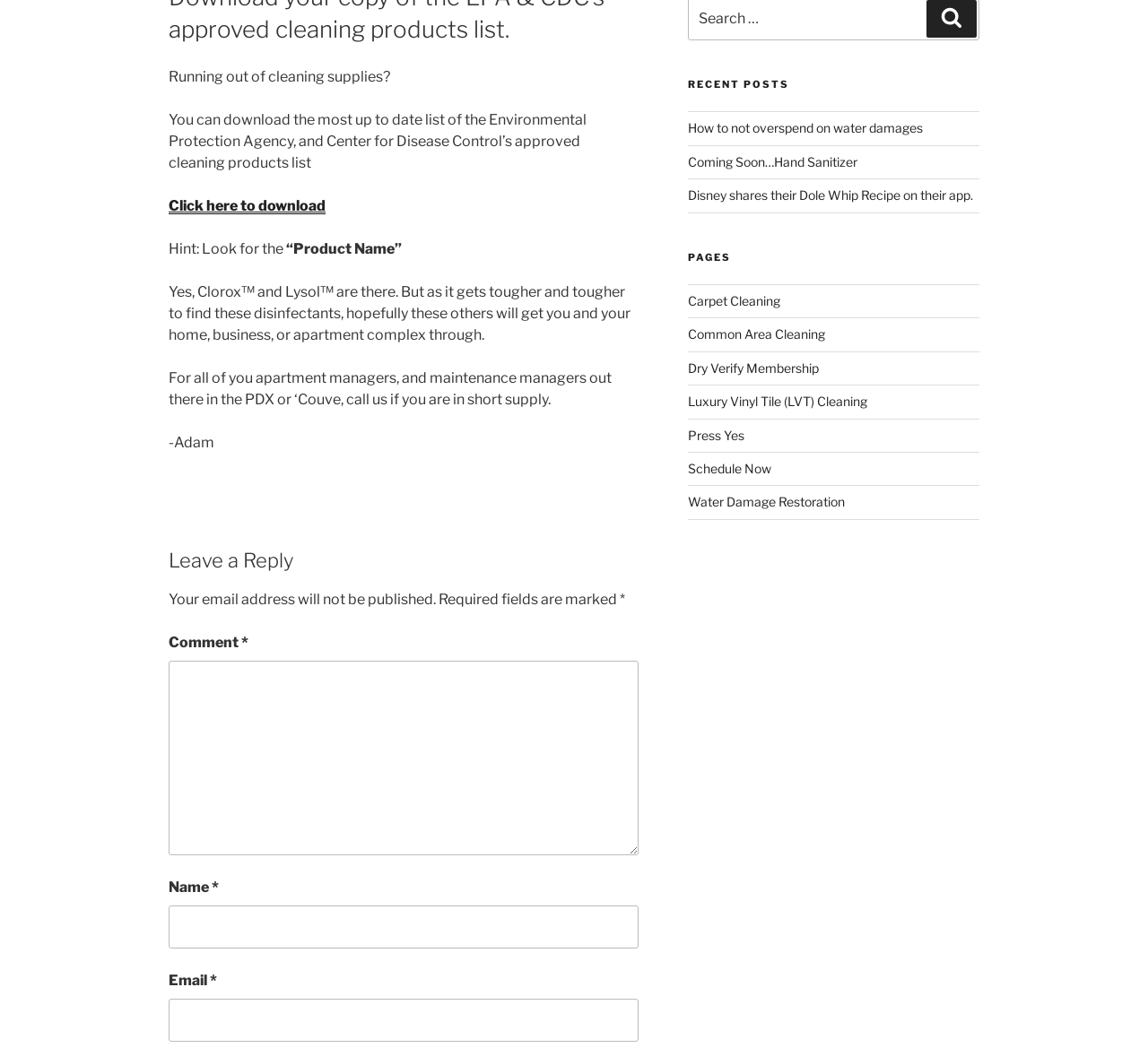Find the bounding box coordinates of the element I should click to carry out the following instruction: "Leave a reply".

[0.147, 0.522, 0.556, 0.548]